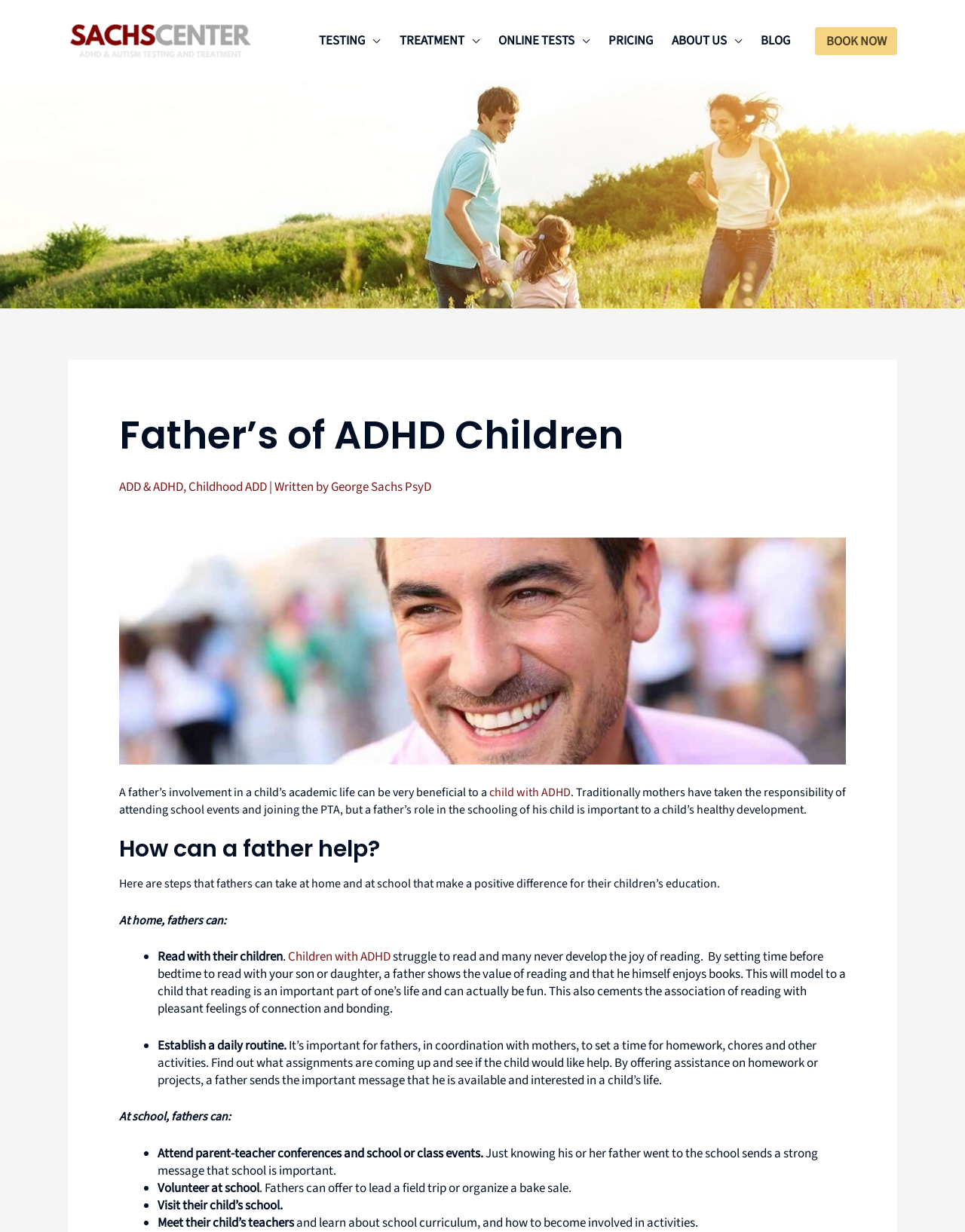Locate the bounding box coordinates of the area that needs to be clicked to fulfill the following instruction: "Learn about 'ADHD & Autism Testing in NYC, Miami'". The coordinates should be in the format of four float numbers between 0 and 1, namely [left, top, right, bottom].

[0.07, 0.025, 0.266, 0.04]